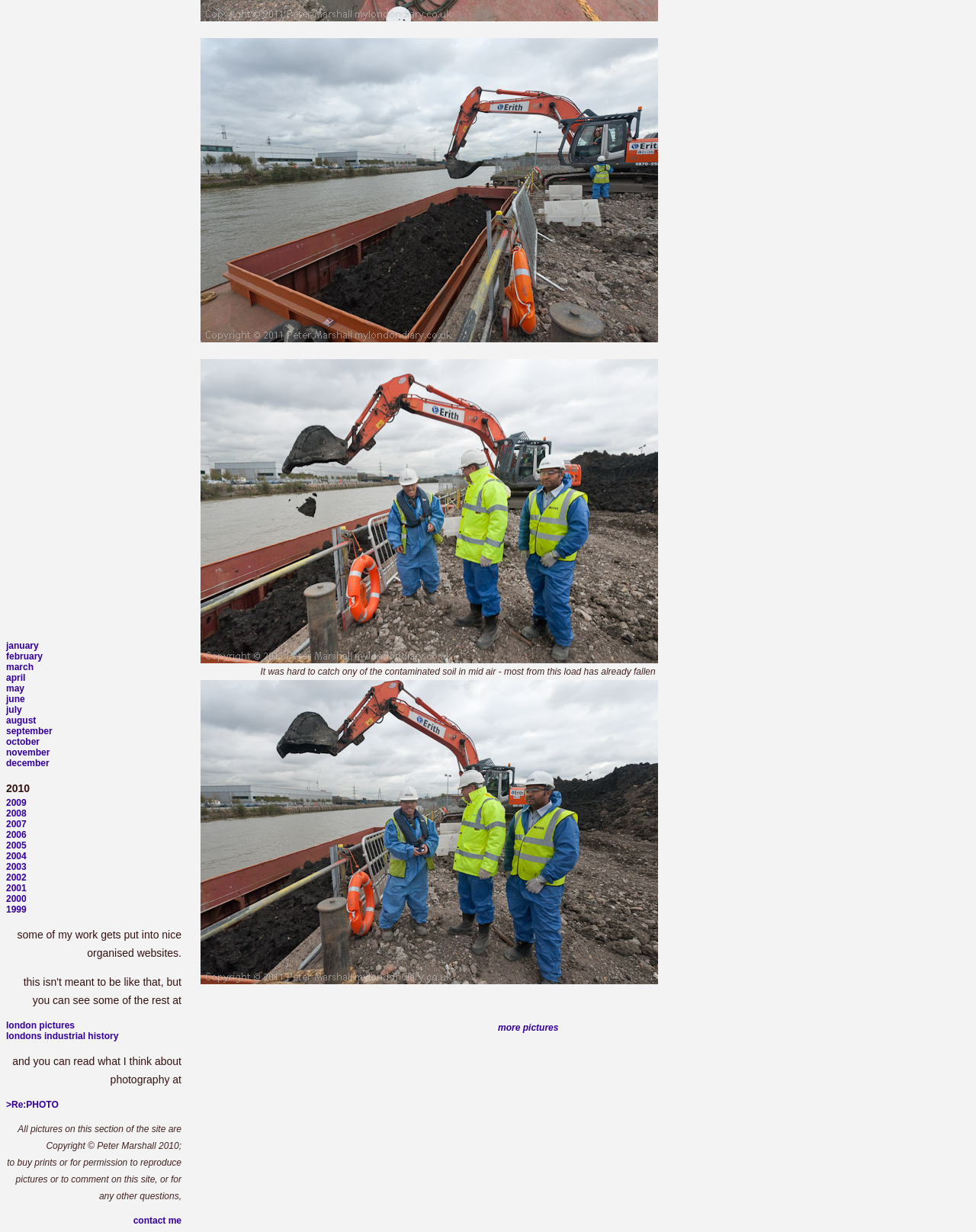Please determine the bounding box coordinates of the element's region to click in order to carry out the following instruction: "contact me". The coordinates should be four float numbers between 0 and 1, i.e., [left, top, right, bottom].

[0.136, 0.986, 0.186, 0.995]